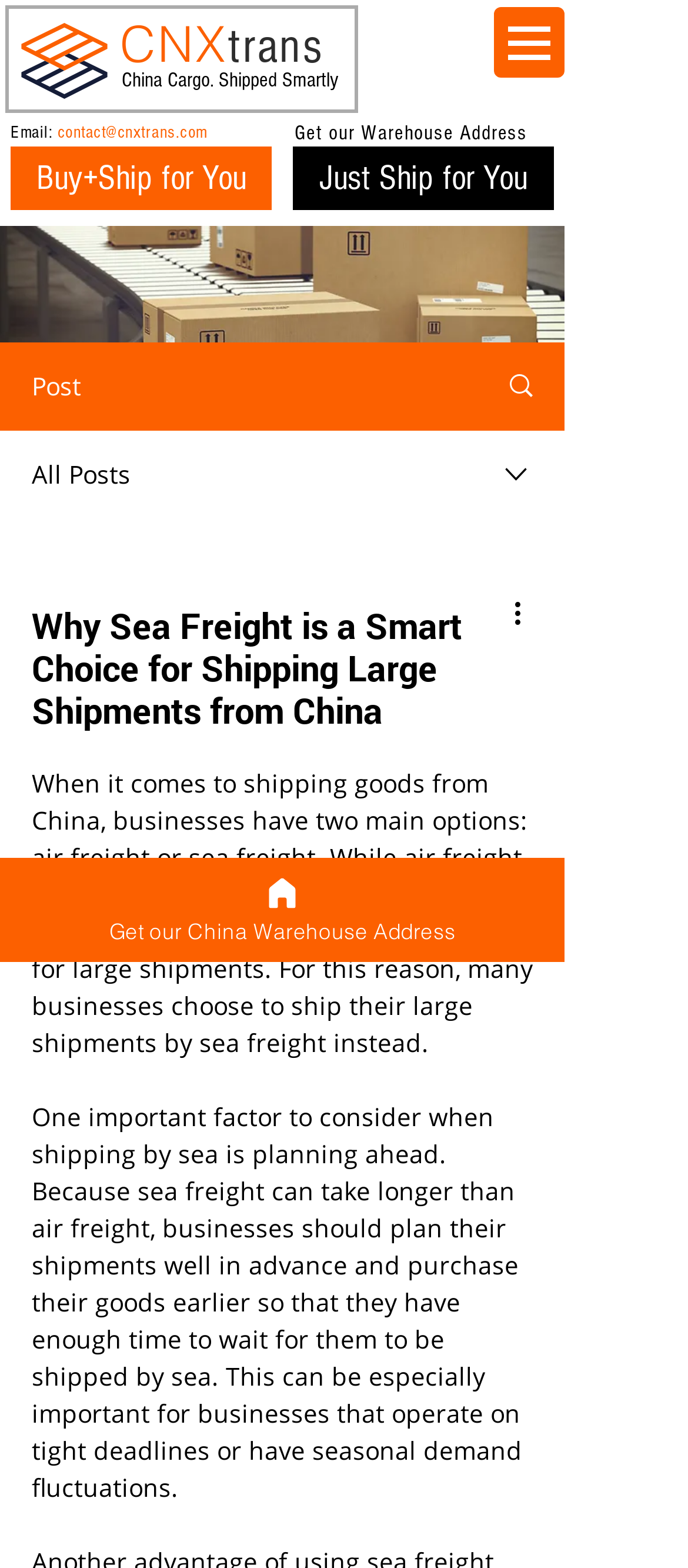What is the topic of the main article? Based on the screenshot, please respond with a single word or phrase.

Sea Freight